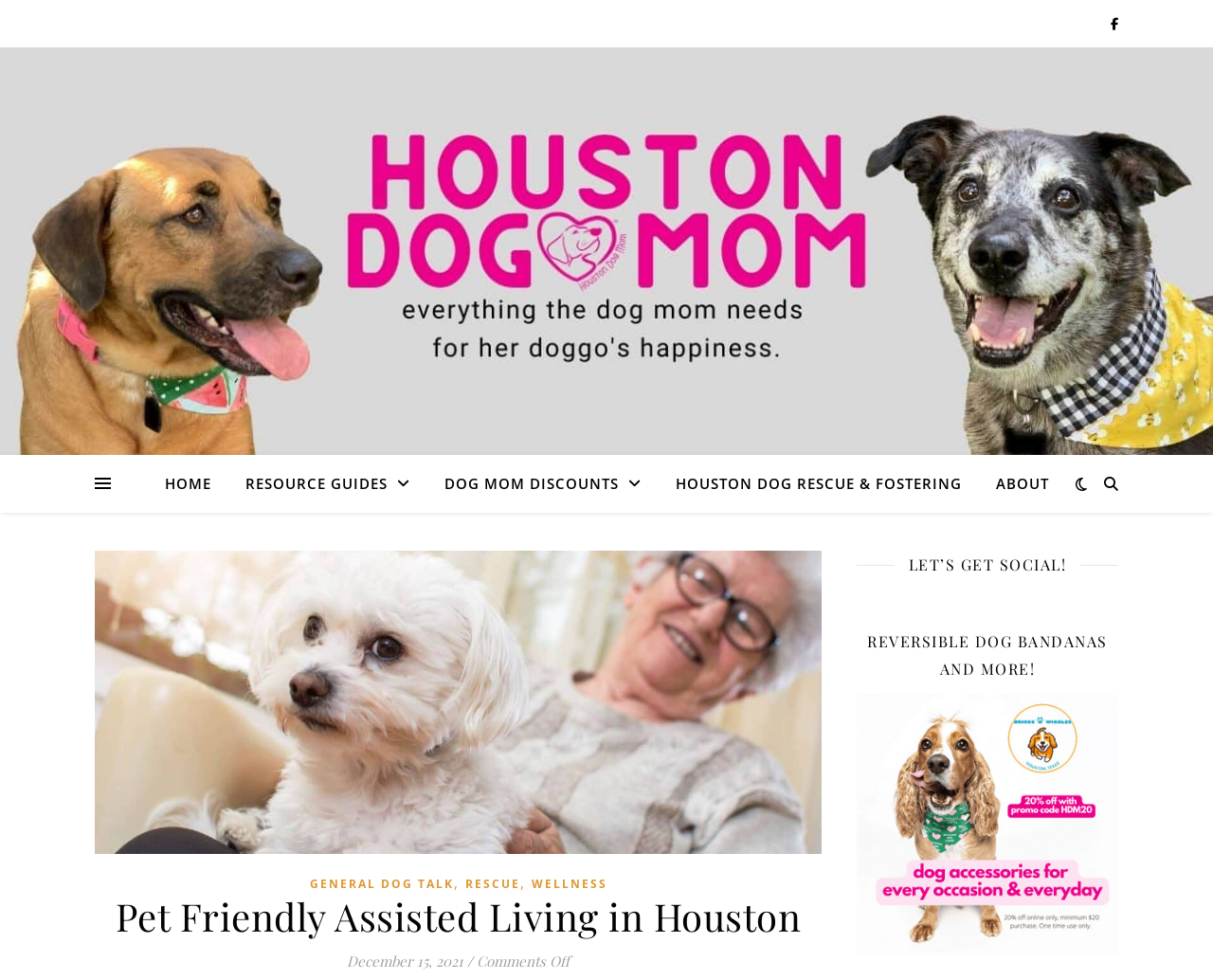How many links are in the top navigation menu? Based on the image, give a response in one word or a short phrase.

5